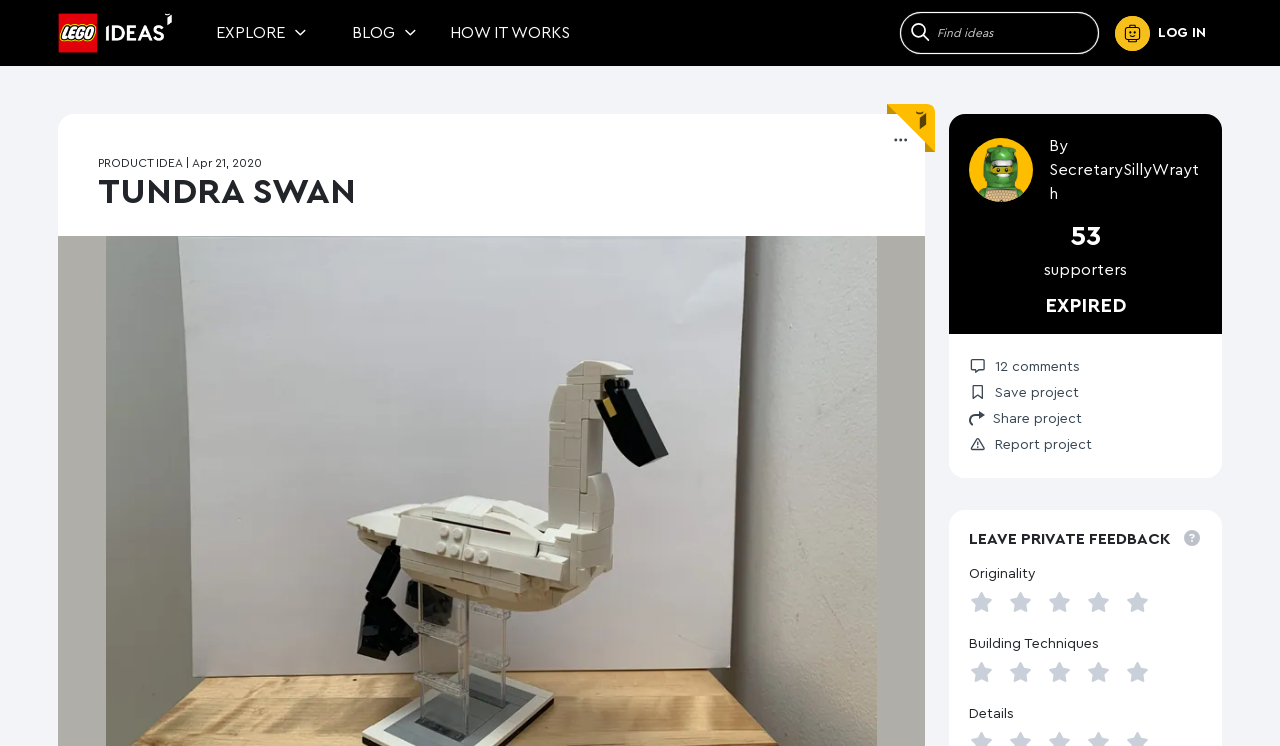How many supporters does the project have?
Based on the image, please offer an in-depth response to the question.

I found the number of supporters by looking at the section with the project details, where I saw a static text element with the text '53' and another static text element with the text 'supporters' nearby, indicating that '53' is the number of supporters.